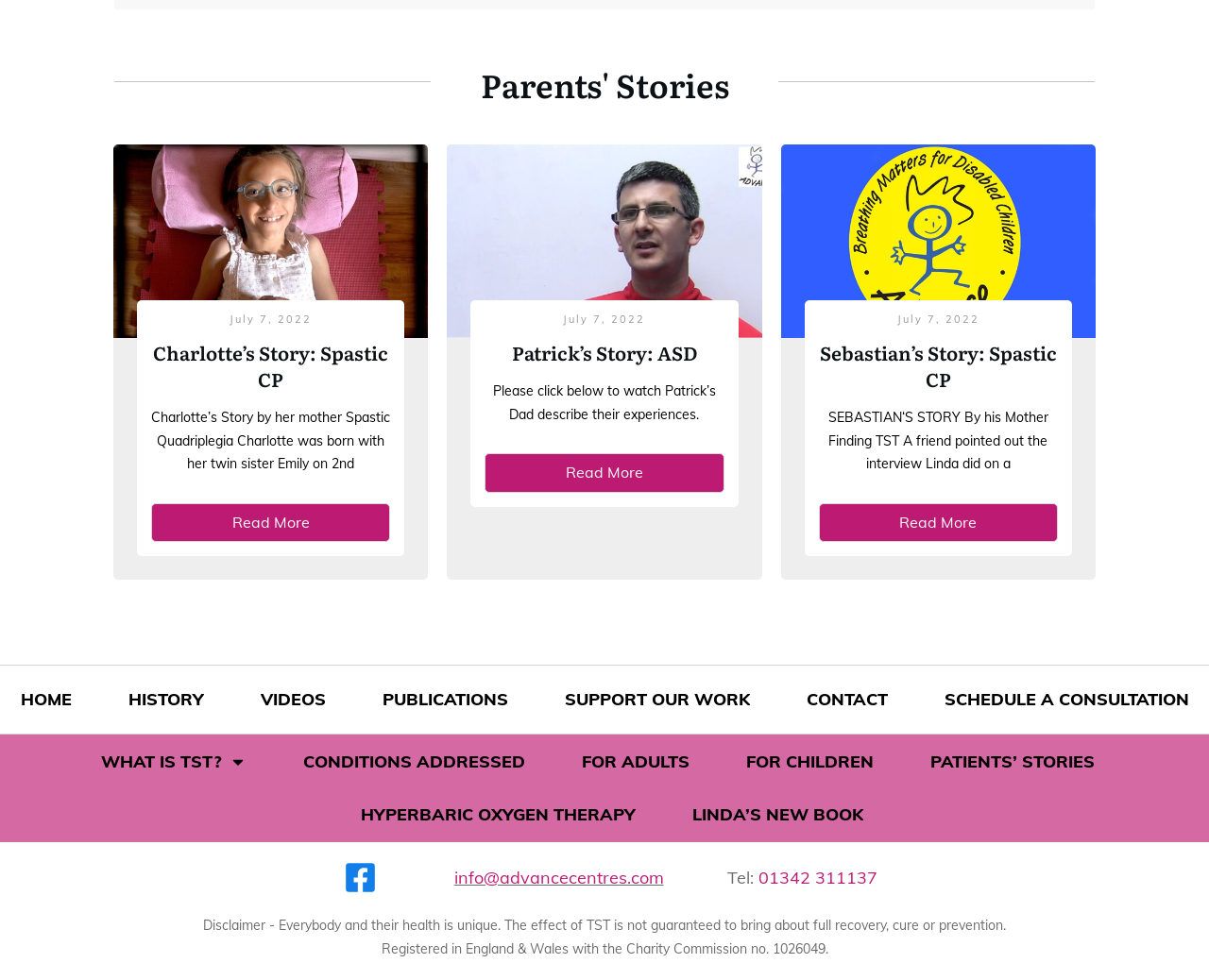Please specify the bounding box coordinates of the clickable region necessary for completing the following instruction: "Read Patrick’s Story". The coordinates must consist of four float numbers between 0 and 1, i.e., [left, top, right, bottom].

[0.401, 0.346, 0.599, 0.373]